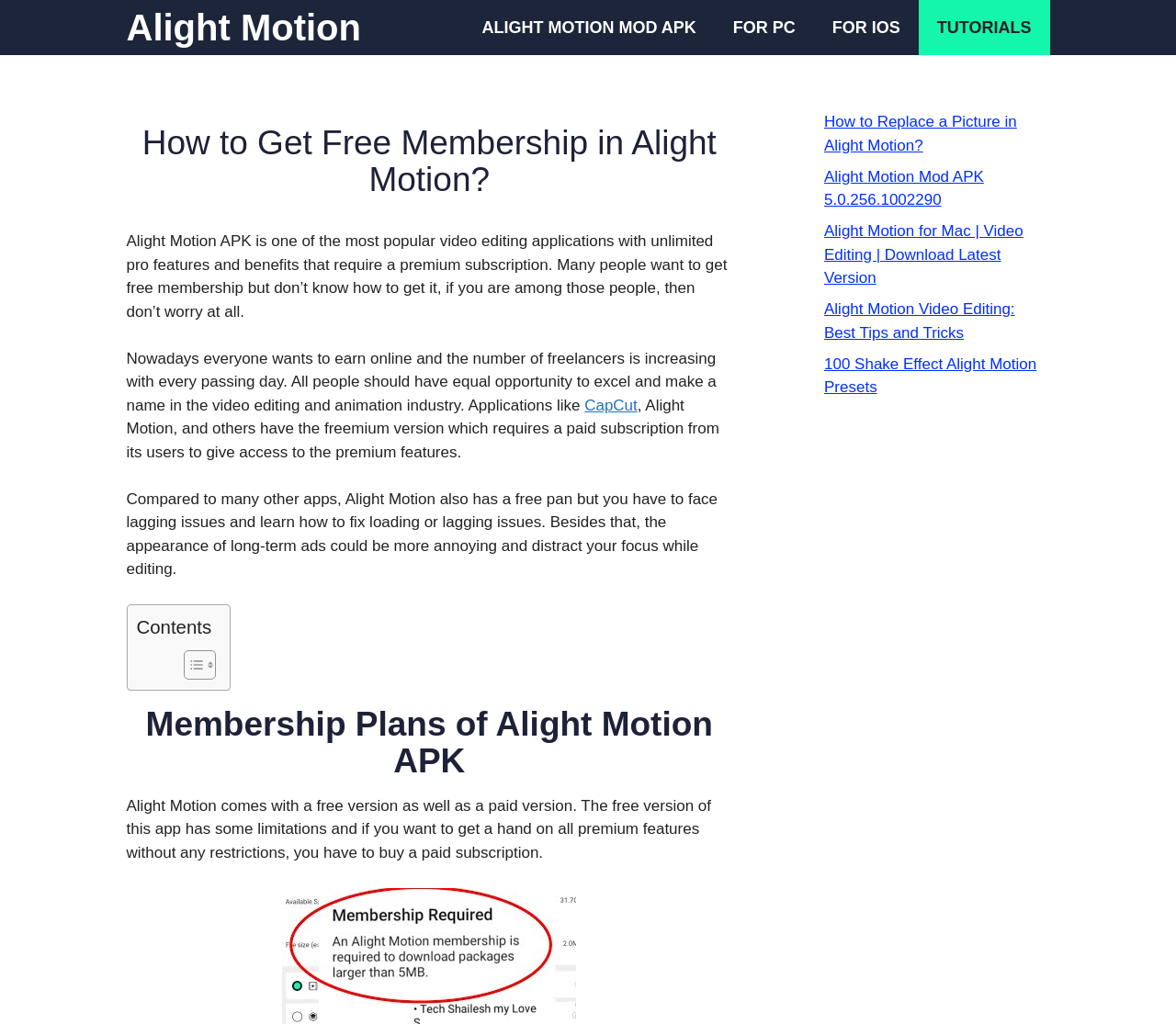Locate the bounding box coordinates of the area where you should click to accomplish the instruction: "Toggle Table of Content".

[0.145, 0.634, 0.18, 0.664]